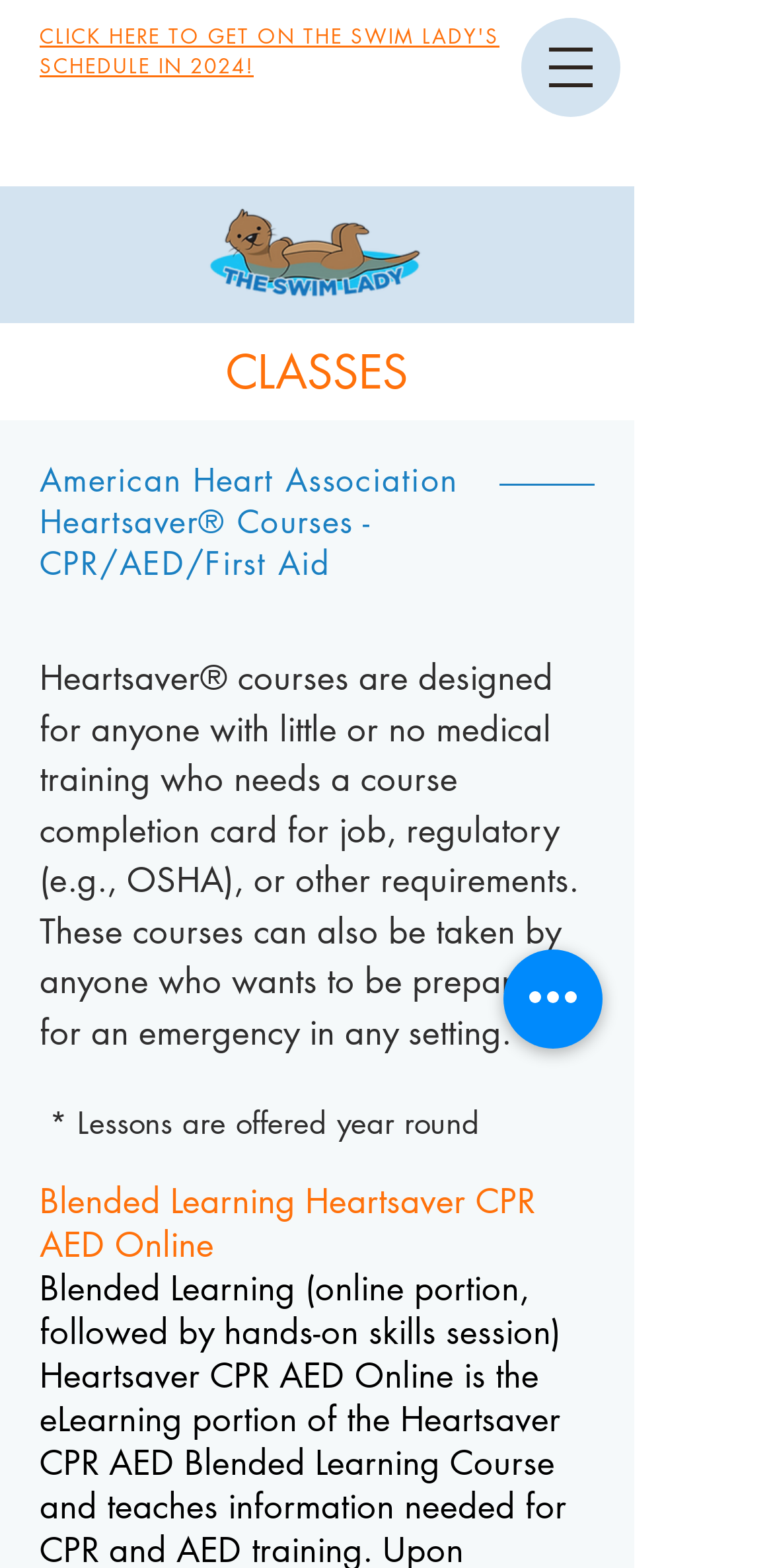Provide the bounding box coordinates of the HTML element described by the text: "hands-on skills session". The coordinates should be in the format [left, top, right, bottom] with values between 0 and 1.

[0.29, 0.835, 0.713, 0.863]